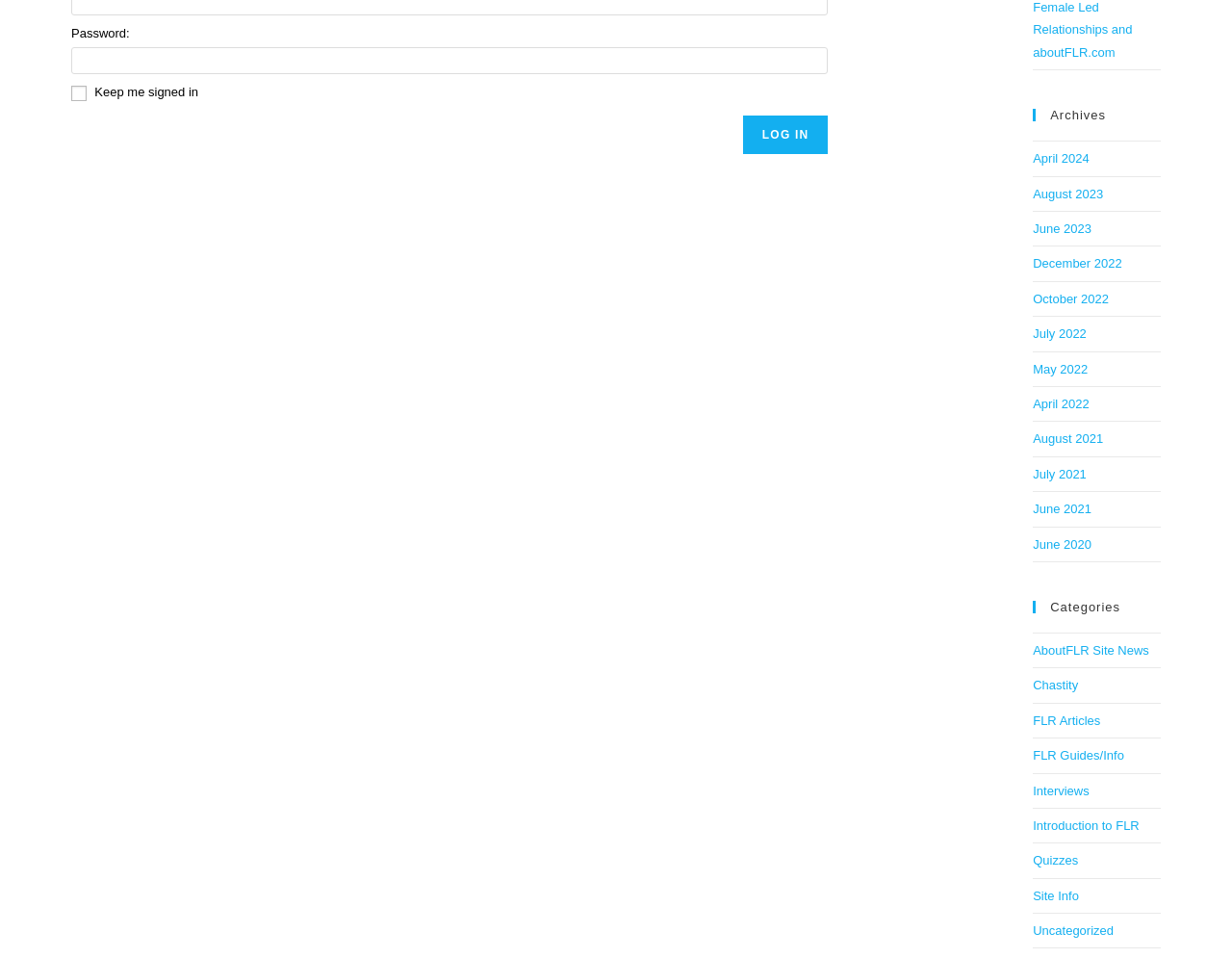Can you find the bounding box coordinates of the area I should click to execute the following instruction: "Click 'LOG IN'"?

[0.603, 0.121, 0.672, 0.161]